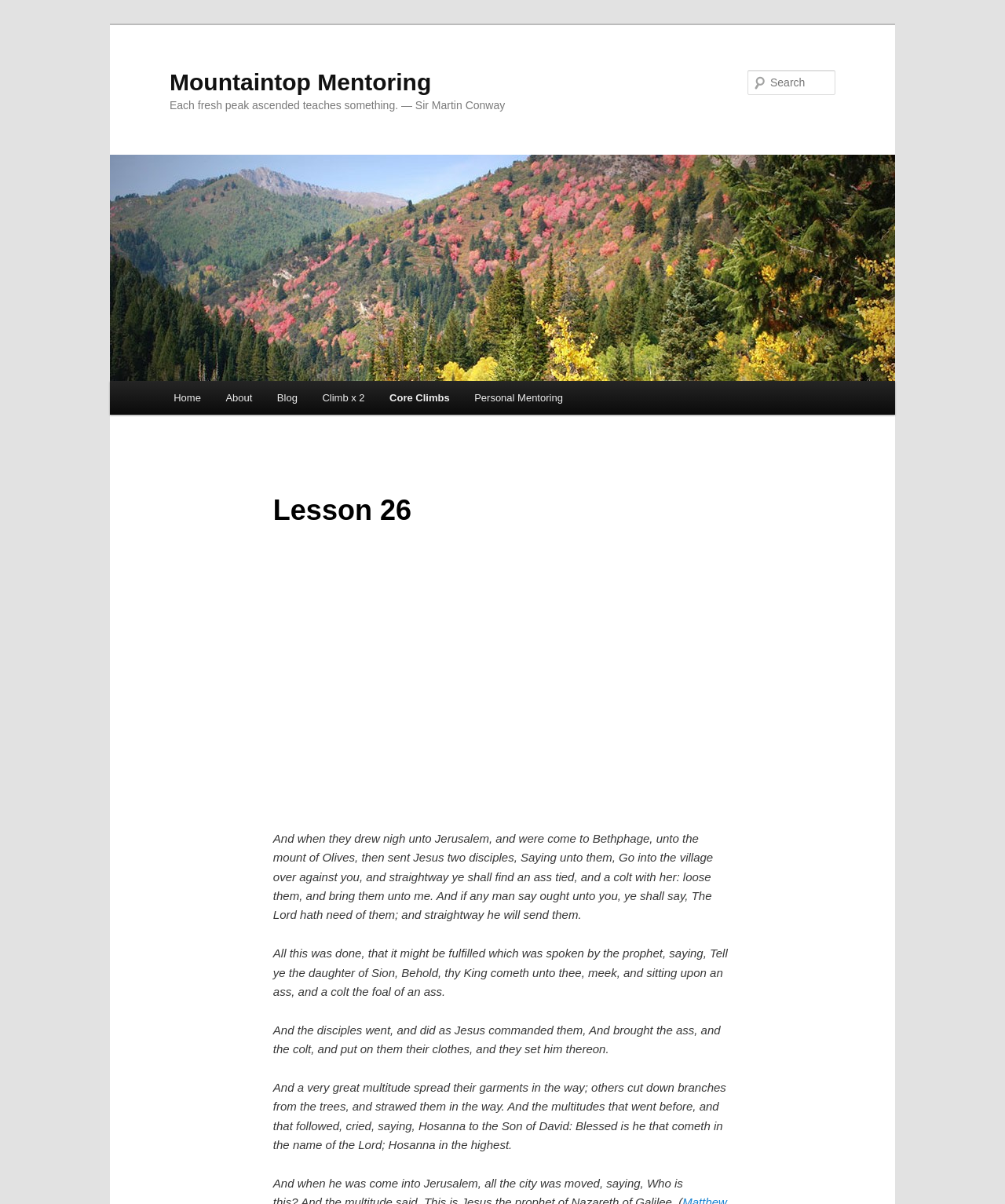Please reply to the following question using a single word or phrase: 
What is the purpose of the search box?

To search the website